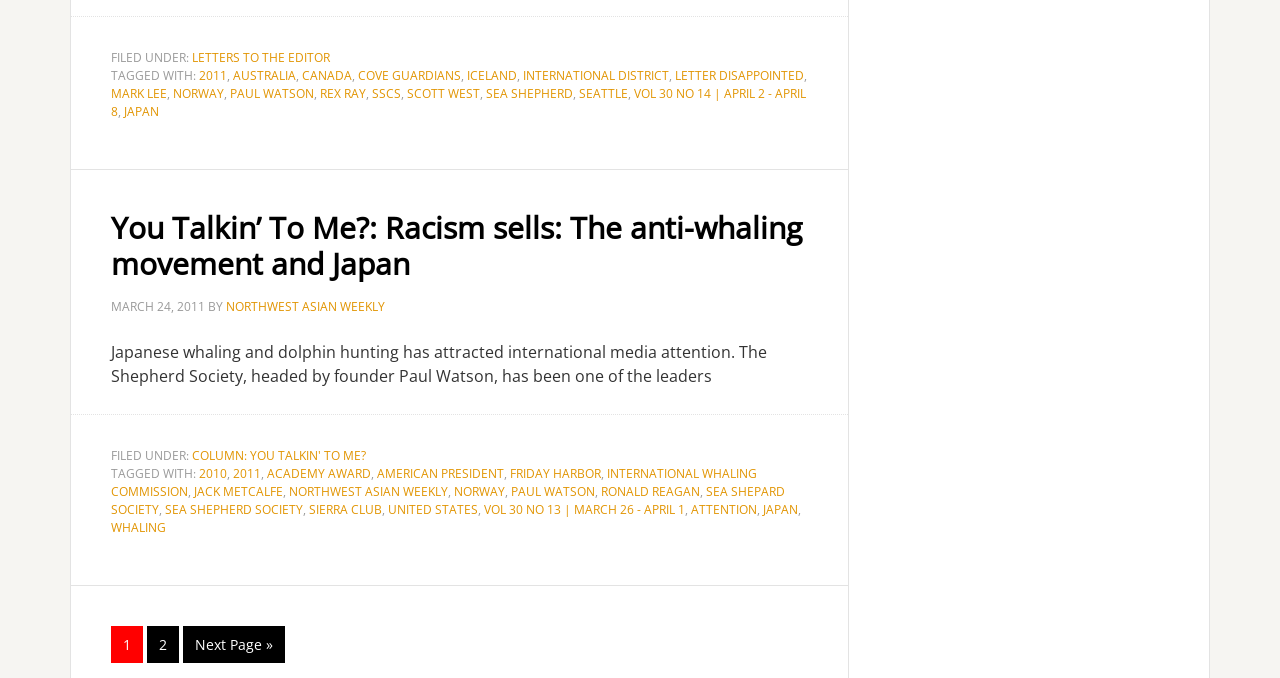Using the elements shown in the image, answer the question comprehensively: What is the date of the article?

I found the date of the article by looking at the time section of the webpage, which contains the text 'MARCH 24, 2011'.